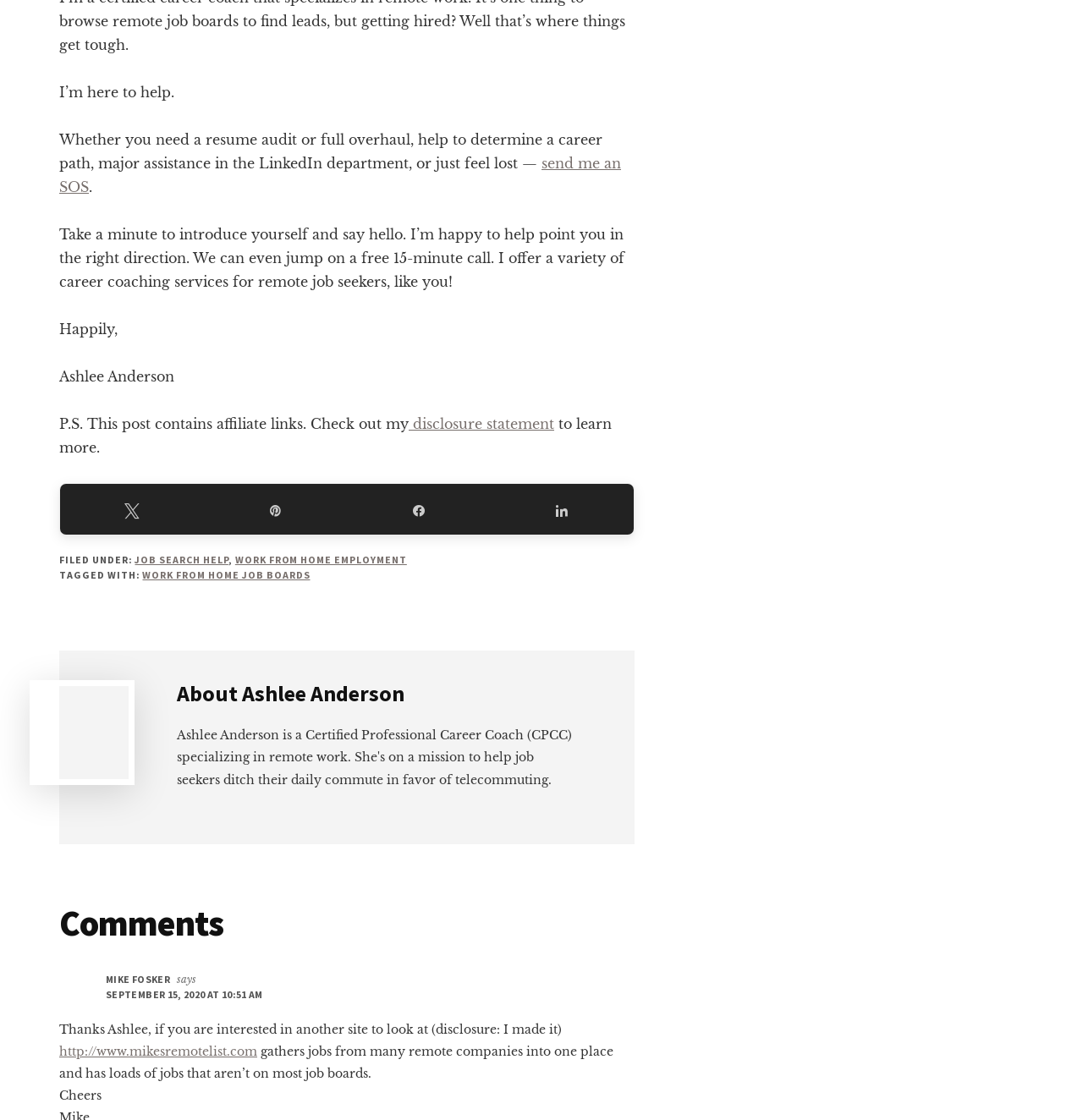Refer to the screenshot and give an in-depth answer to this question: What is the topic of the post?

The post is categorized under 'JOB SEARCH HELP' and 'WORK FROM HOME EMPLOYMENT', indicating that the topic of the post is related to finding jobs and working from home.